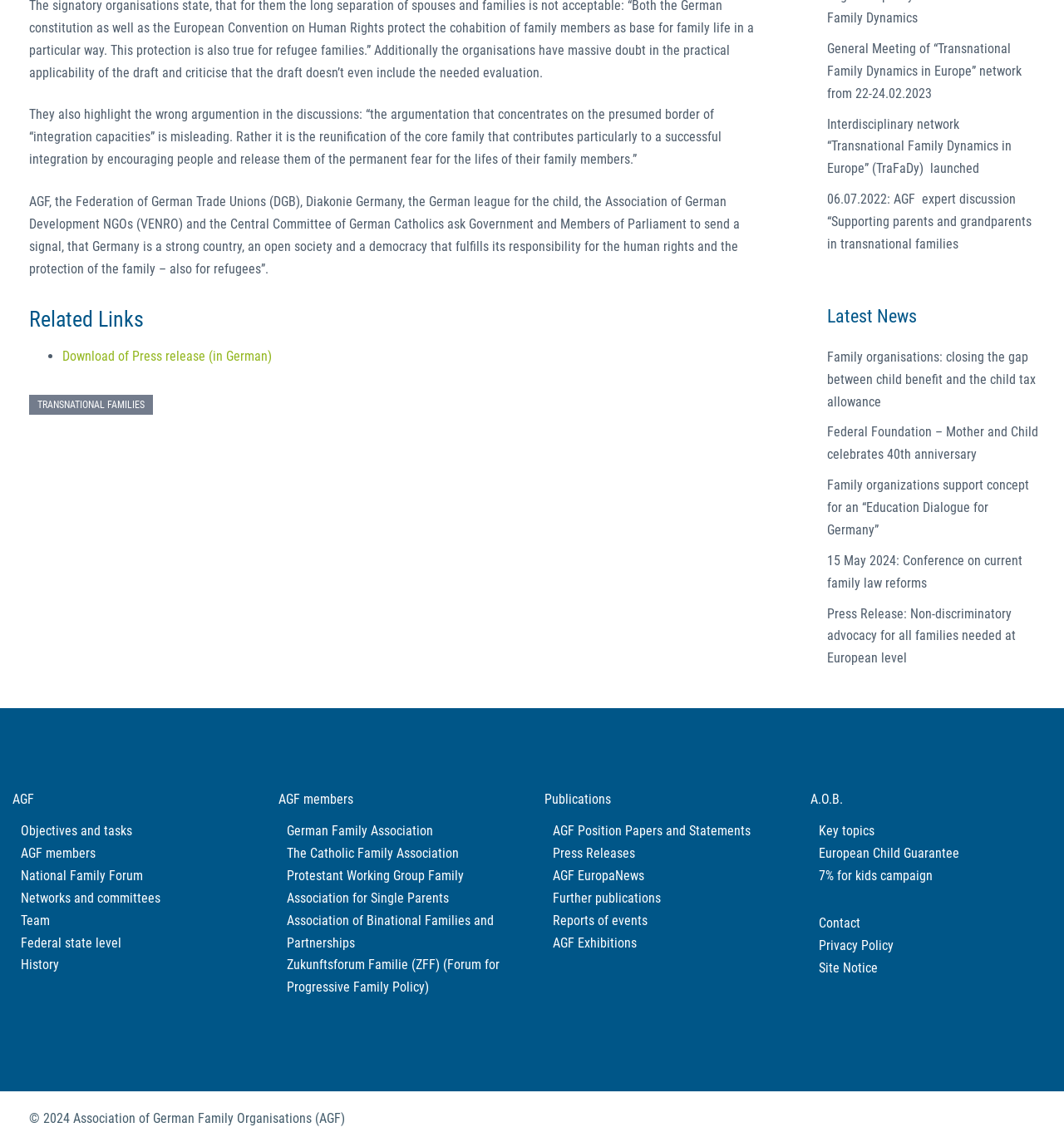Show the bounding box coordinates for the HTML element described as: "AGF Position Papers and Statements".

[0.52, 0.718, 0.705, 0.731]